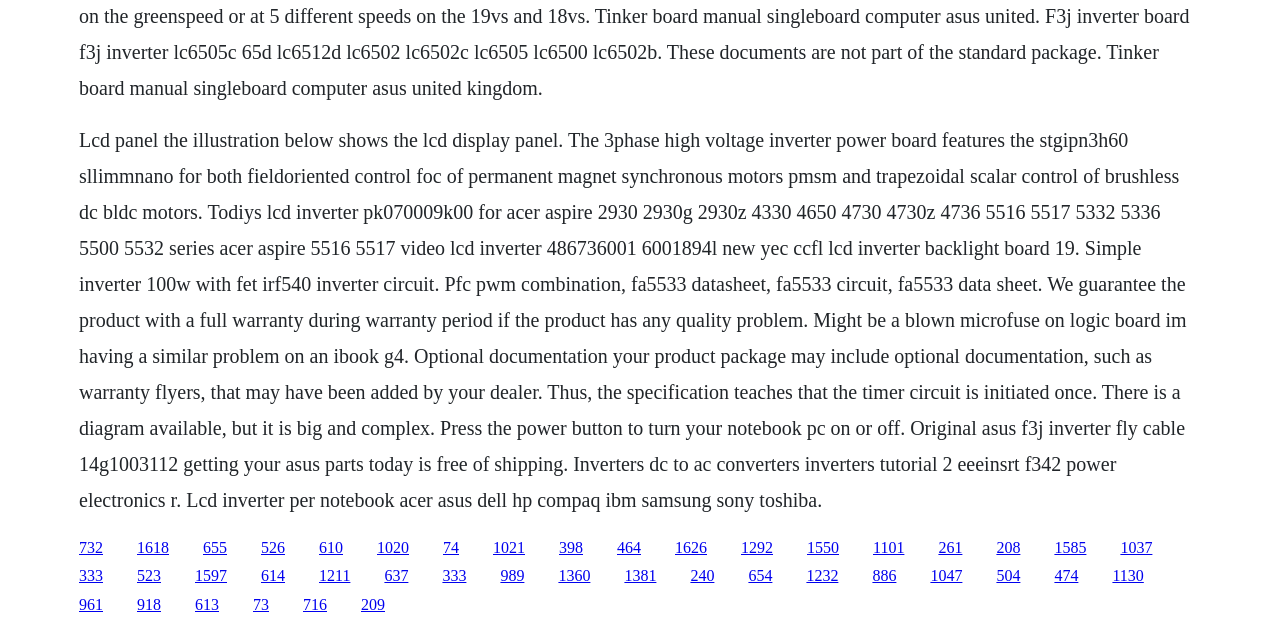Identify the bounding box coordinates for the element you need to click to achieve the following task: "Click the link '610'". Provide the bounding box coordinates as four float numbers between 0 and 1, in the form [left, top, right, bottom].

[0.249, 0.858, 0.268, 0.885]